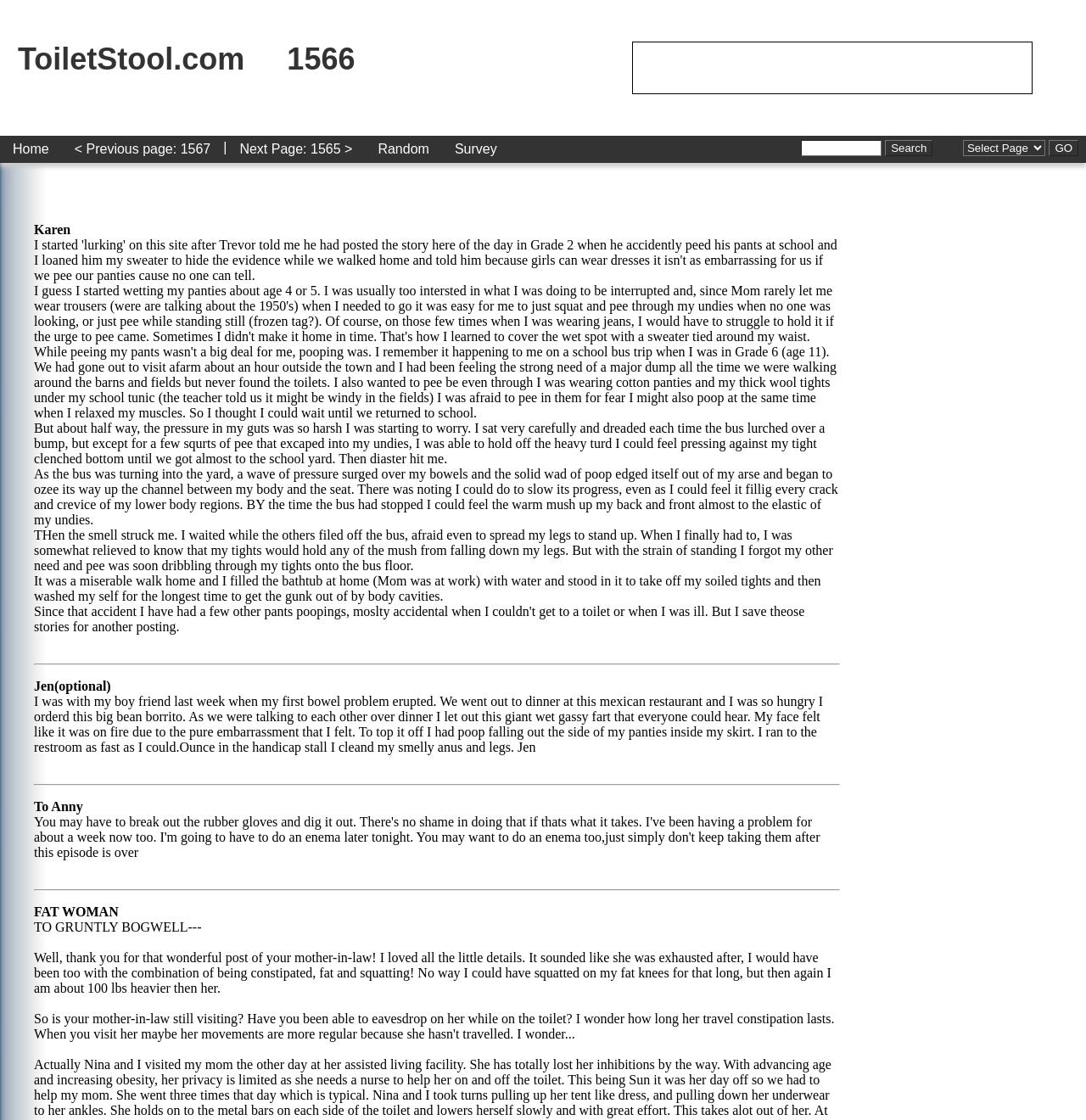How many stories are on this page?
Based on the screenshot, respond with a single word or phrase.

4